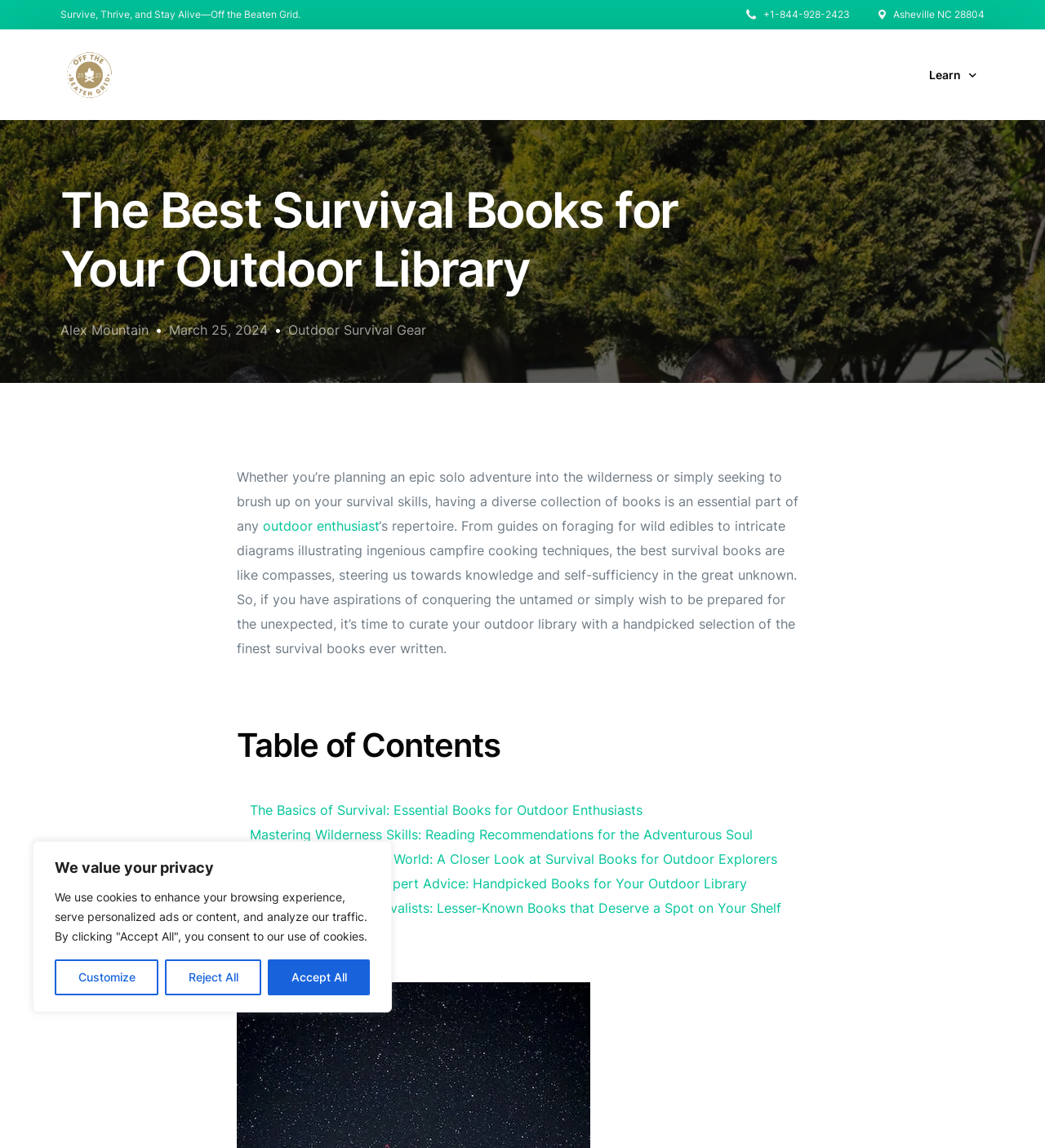How many sections are there in the article?
Look at the webpage screenshot and answer the question with a detailed explanation.

I determined the number of sections in the article by counting the number of links with headings, which are 'The Basics of Survival: Essential Books for Outdoor Enthusiasts', 'Mastering Wilderness Skills: Reading Recommendations for the Adventurous Soul', 'Navigating the Natural World: A Closer Look at Survival Books for Outdoor Explorers', 'Survival Stories and Expert Advice: Handpicked Books for Your Outdoor Library', and 'Hidden Gems for Survivalists: Lesser-Known Books that Deserve a Spot on Your Shelf'.